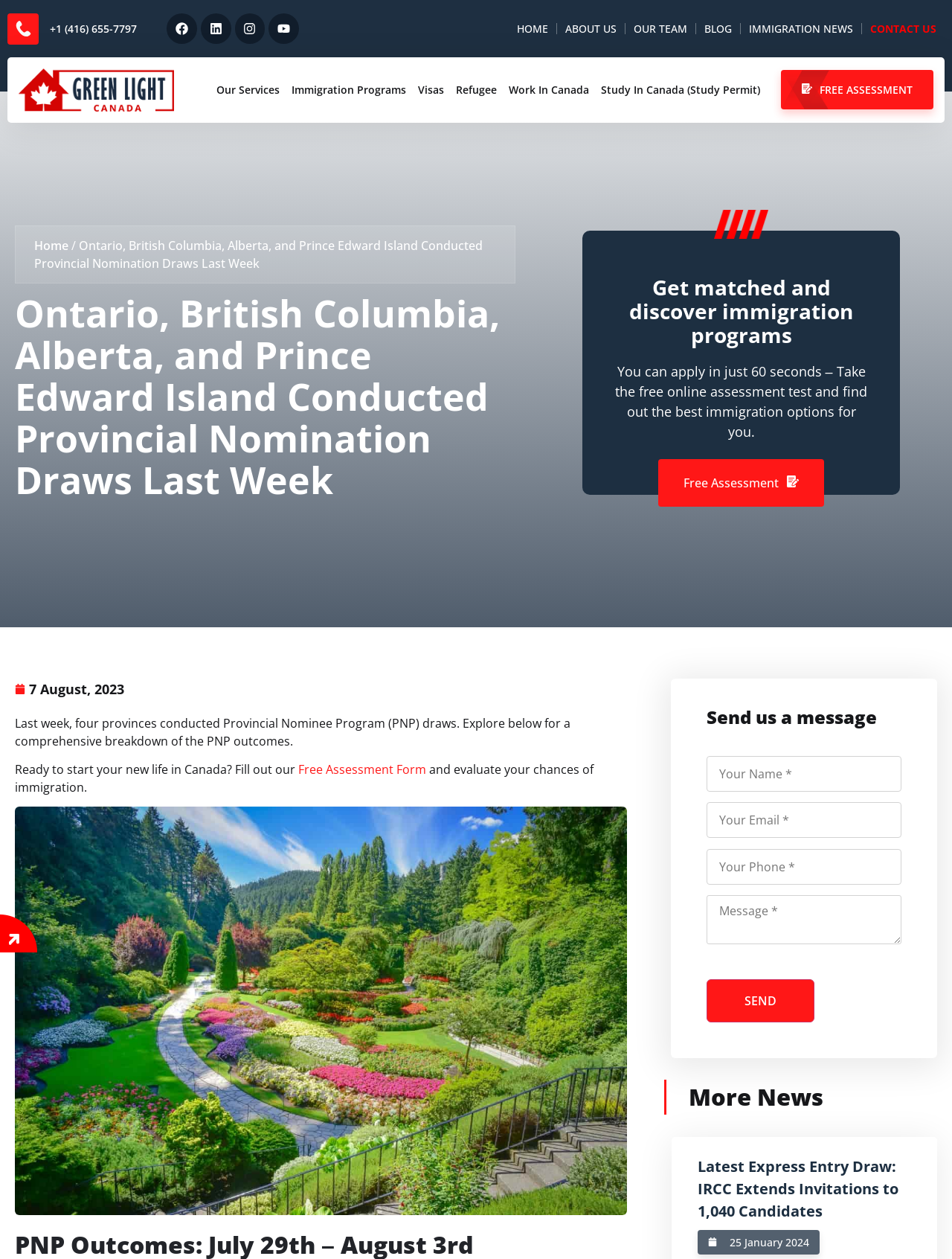Determine the bounding box coordinates of the area to click in order to meet this instruction: "Click the 'Send' button".

[0.743, 0.778, 0.856, 0.812]